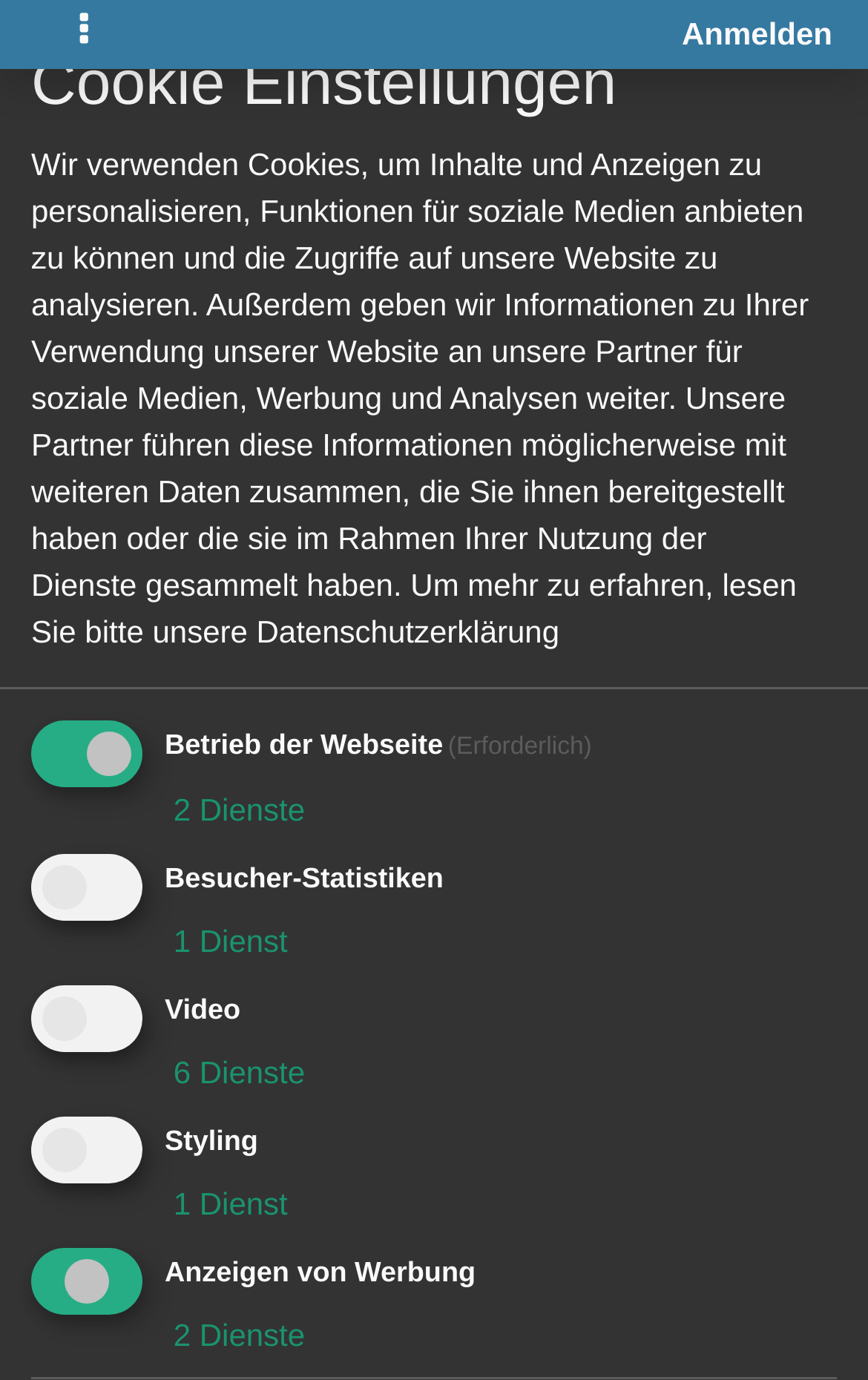Craft a detailed narrative of the webpage's structure and content.

This webpage appears to be a news article page. At the top left, there is a button to toggle navigation, and next to it, a link to log in. On the top right, there is a link to answer or respond to something. Below the navigation button, there is a breadcrumb navigation menu with links to "p", "Die Bruderschaft", and "News". 

The main content of the page is a news article with a heading that reads "day." Two players made their debut for Canadas s". Below the heading, there is a link to view answers or responses. On the right side of the article, there is a button with 2 actions and a link to a comment or post with the number "#1". 

Below the article, there is a section with the author's avatar and name, "jcy123", along with the date and time the article was posted, "02.09.2019 15:50". 

Further down the page, there is a section about cookie settings, with a heading and a long paragraph of text explaining how the website uses cookies. Below this, there are several checkboxes and labels for different purposes, such as operating the website, visitor statistics, video, styling, and advertising, each with a brief description and a link to more information.